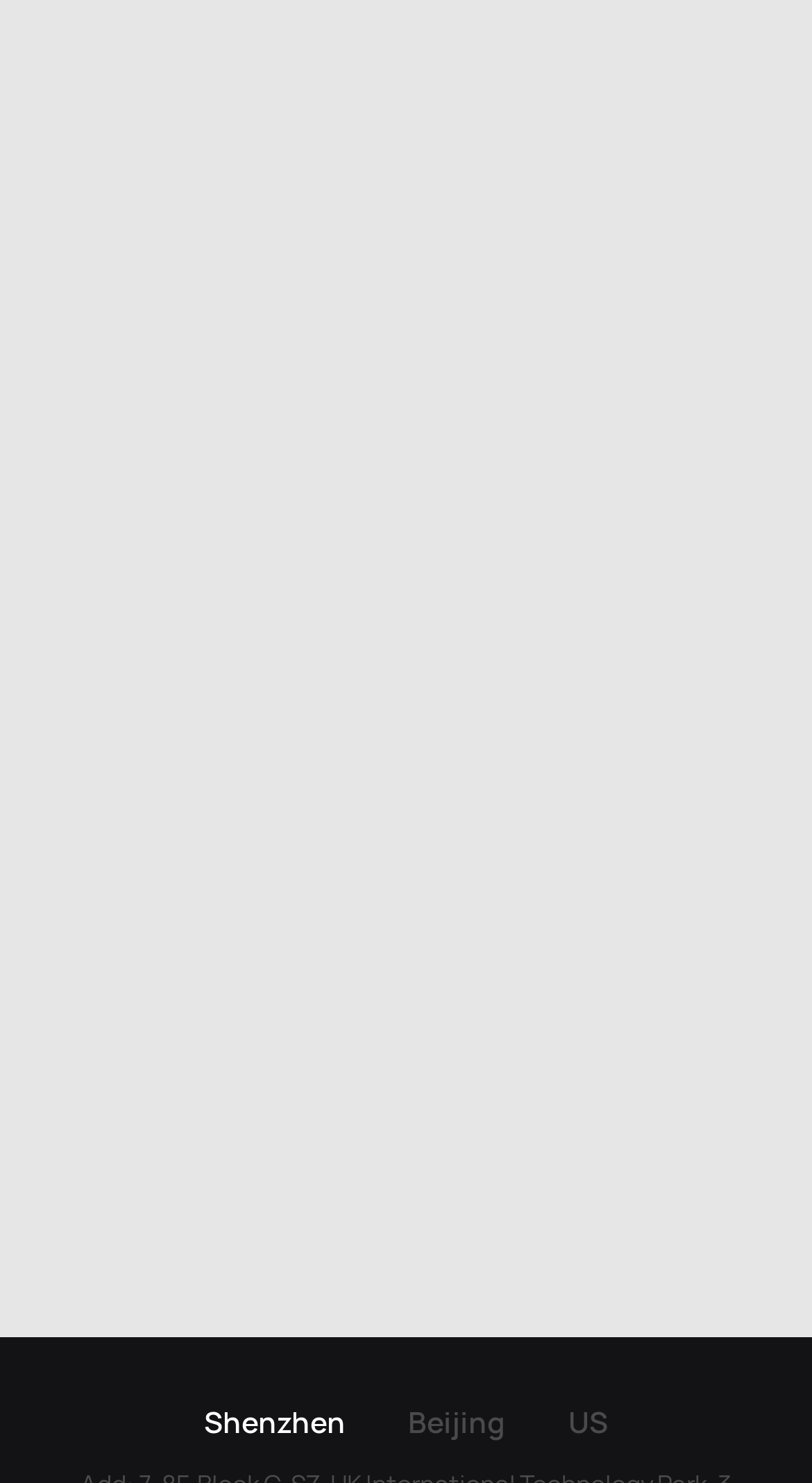How many articles are listed?
Please answer the question with as much detail as possible using the screenshot.

I counted the number of link elements on the webpage and found 12 of them, each representing a separate article. Therefore, there are 12 articles listed.